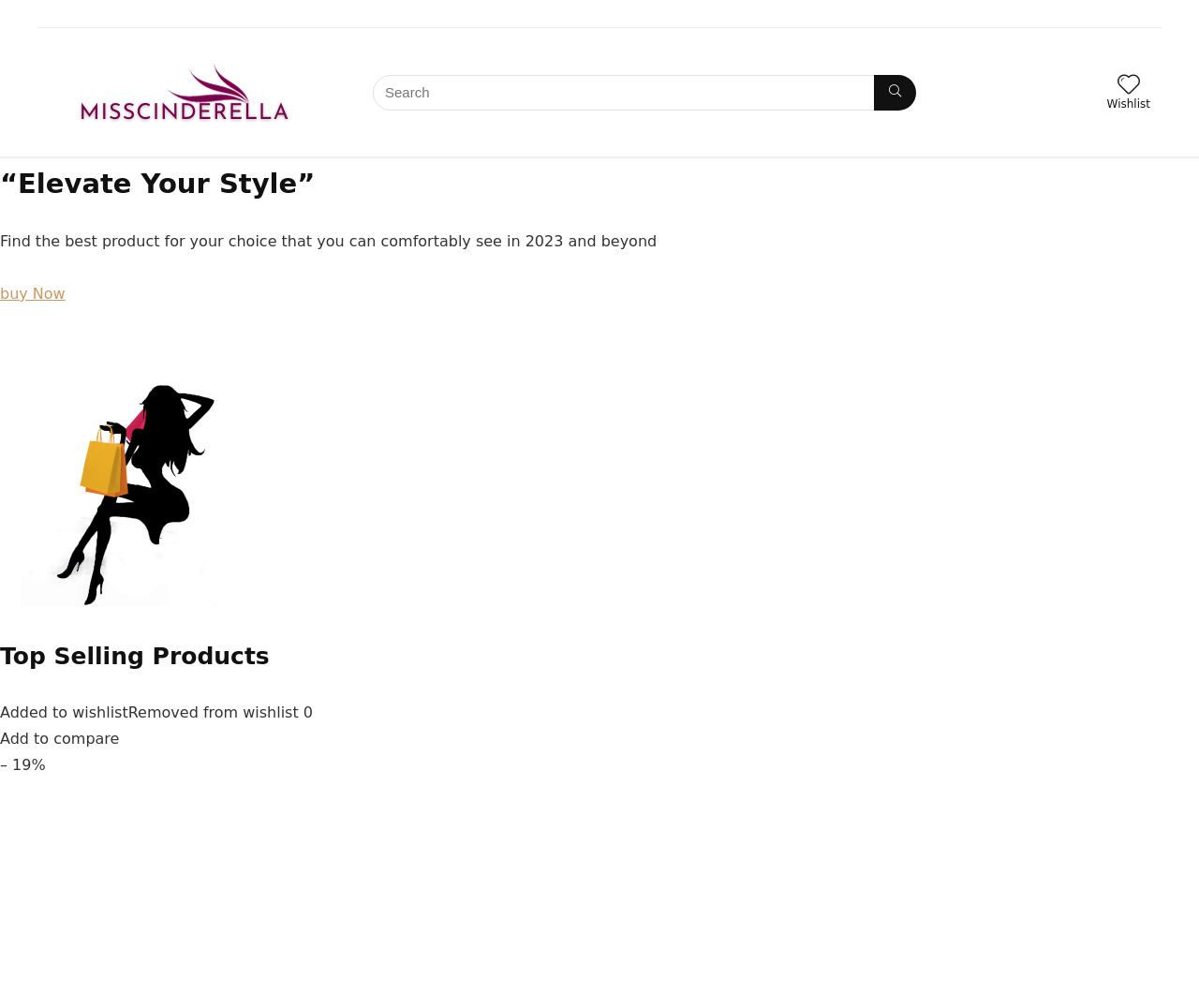Based on the element description "buy Now", predict the bounding box coordinates of the UI element.

[0.0, 0.257, 0.054, 0.3]